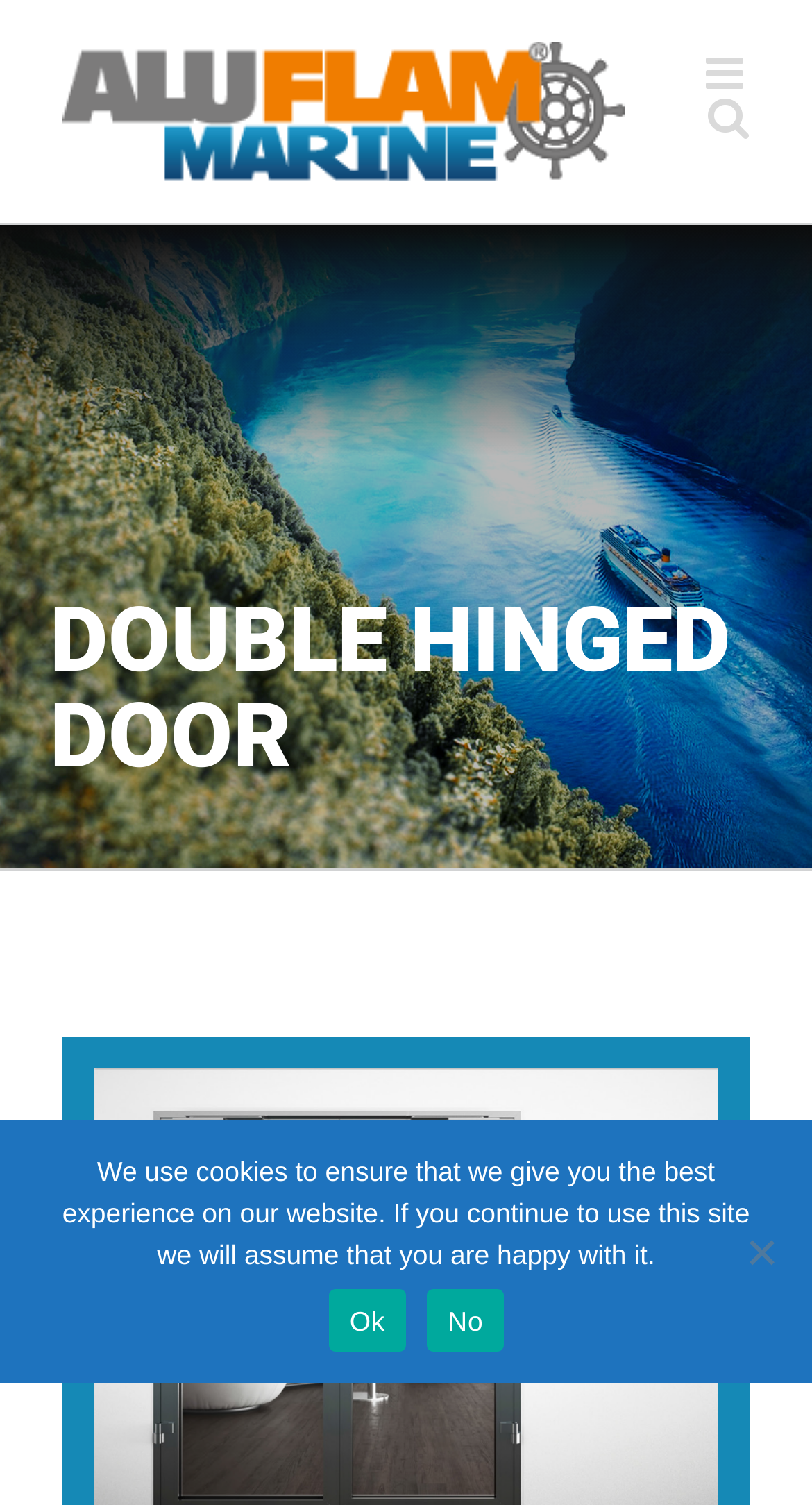Determine the bounding box coordinates of the UI element described below. Use the format (top-left x, top-left y, bottom-right x, bottom-right y) with floating point numbers between 0 and 1: Ok

[0.405, 0.857, 0.5, 0.898]